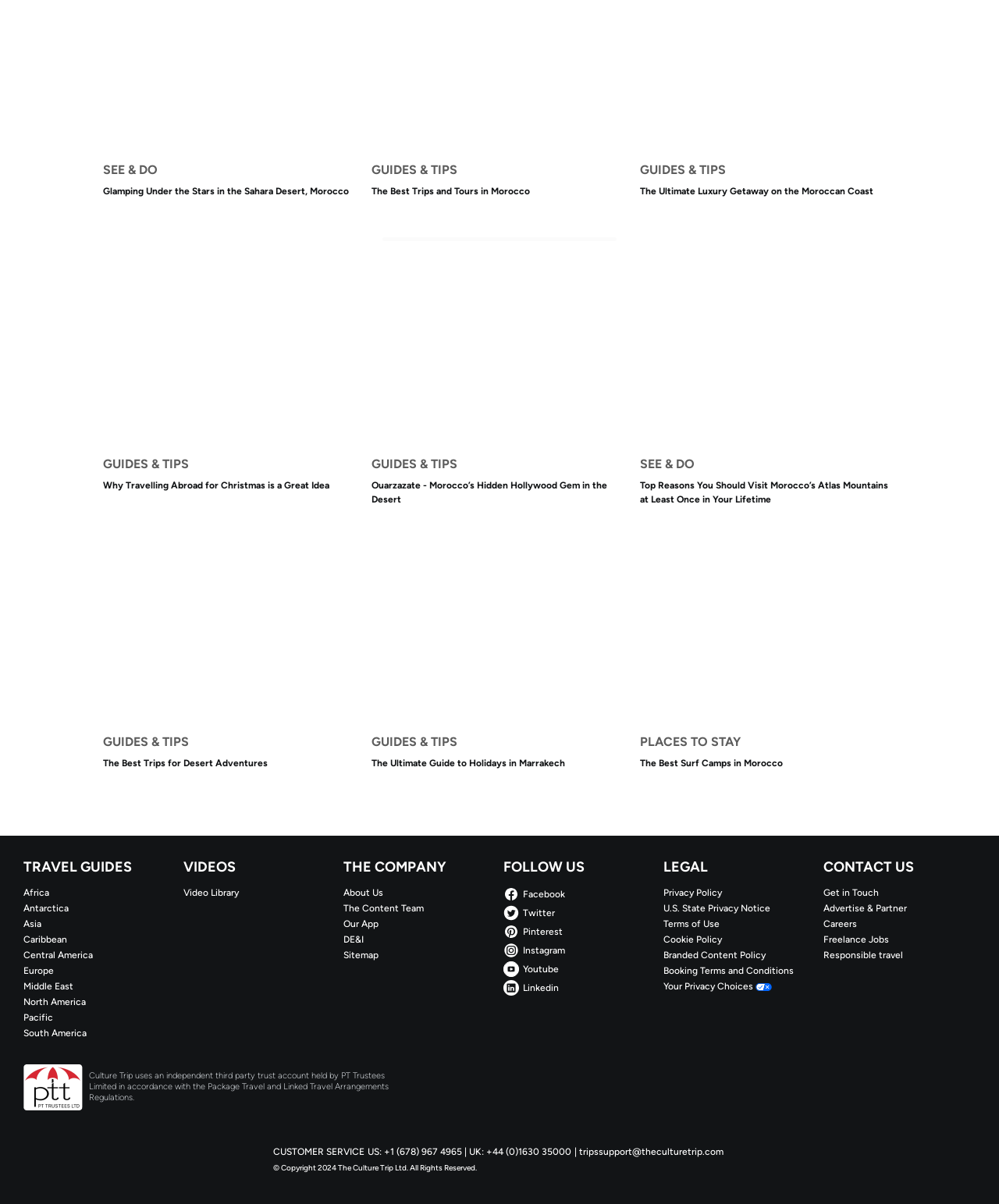Identify the bounding box coordinates of the section to be clicked to complete the task described by the following instruction: "Click on 'The Ultimate Guide to Holidays in Marrakech'". The coordinates should be four float numbers between 0 and 1, formatted as [left, top, right, bottom].

[0.372, 0.441, 0.628, 0.662]